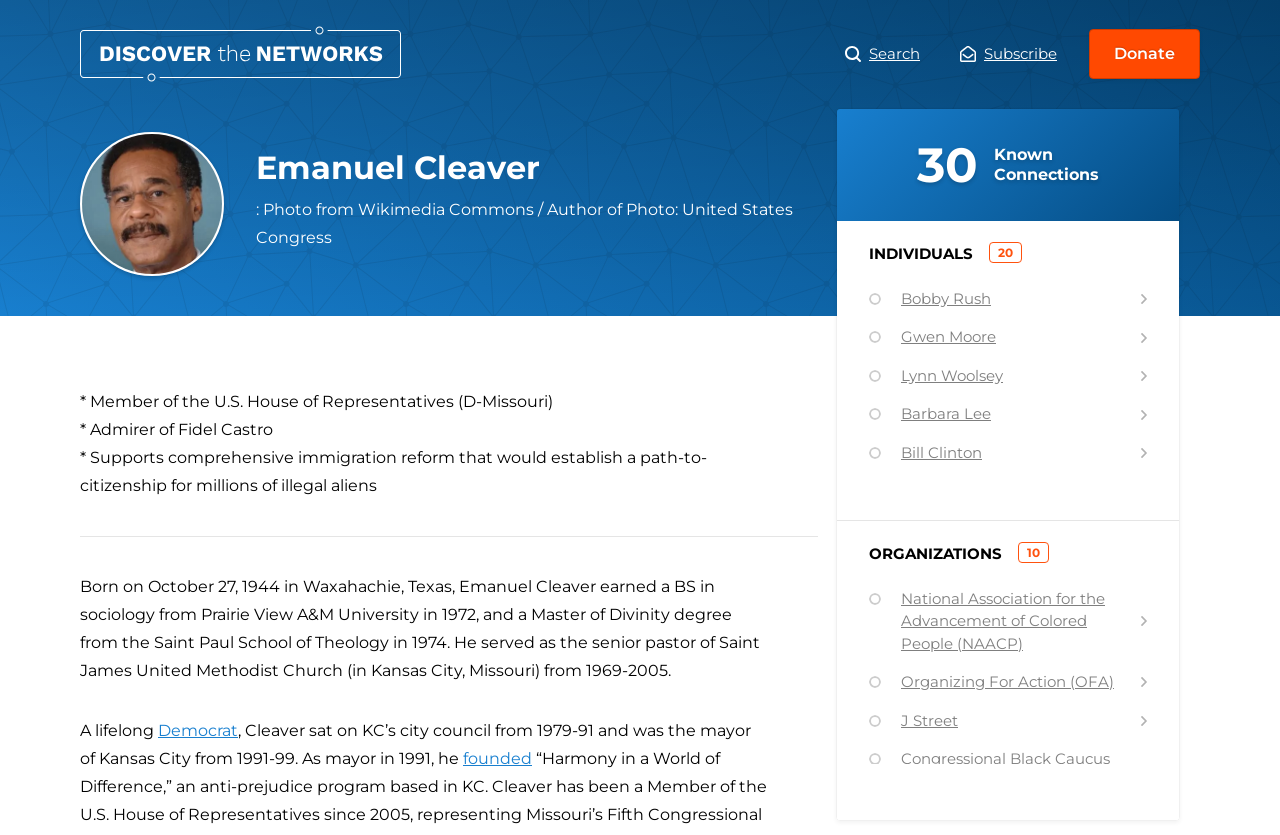Could you determine the bounding box coordinates of the clickable element to complete the instruction: "View Emanuel Cleaver's profile"? Provide the coordinates as four float numbers between 0 and 1, i.e., [left, top, right, bottom].

[0.062, 0.029, 0.313, 0.101]